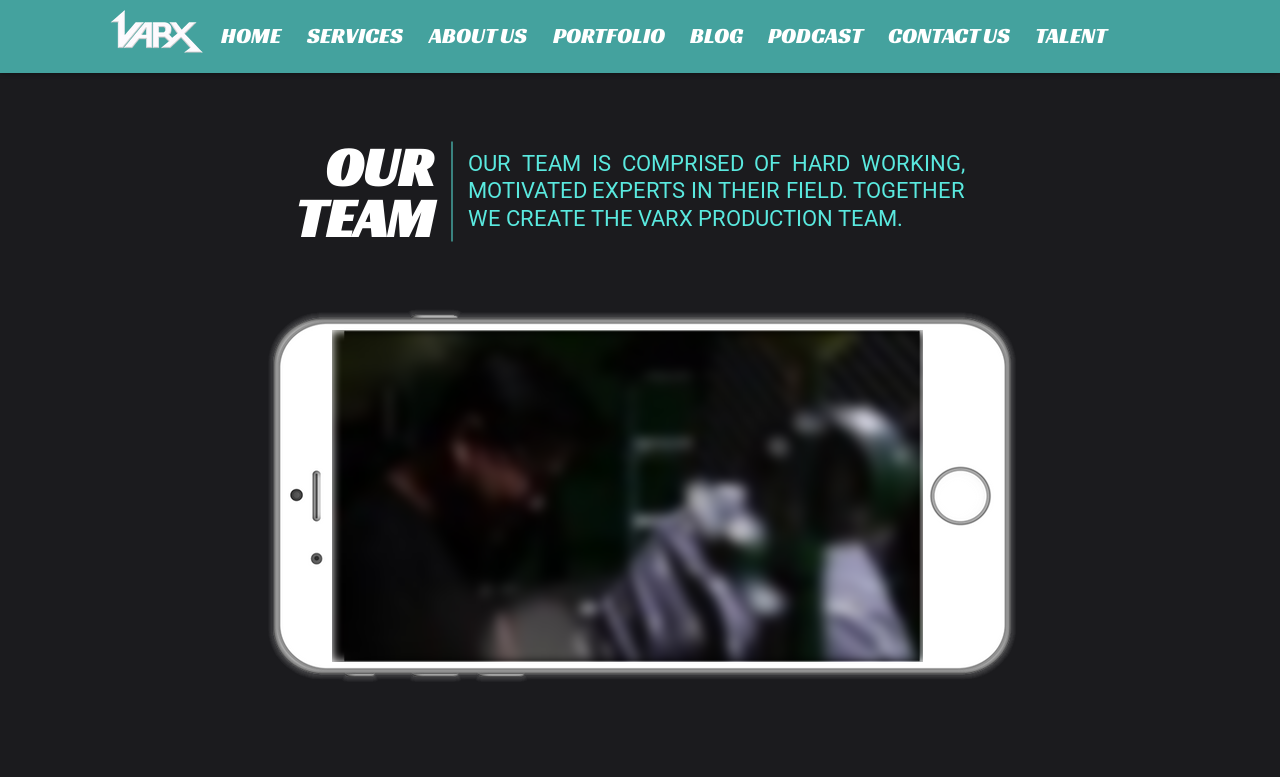Using the description: "PORTFOLIO", identify the bounding box of the corresponding UI element in the screenshot.

[0.423, 0.022, 0.53, 0.071]